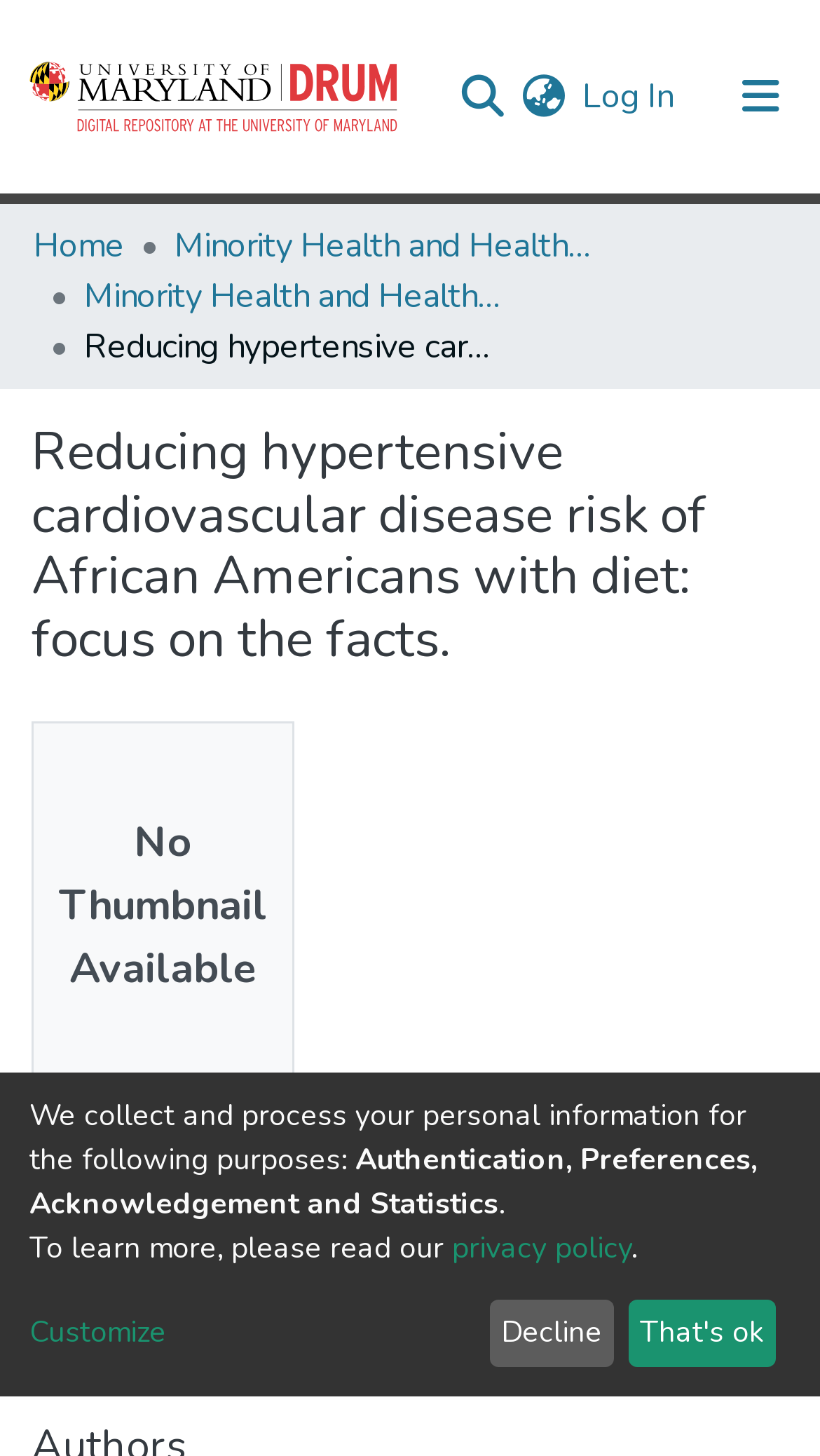Determine the bounding box coordinates of the section to be clicked to follow the instruction: "Search for something". The coordinates should be given as four float numbers between 0 and 1, formatted as [left, top, right, bottom].

[0.544, 0.038, 0.621, 0.092]